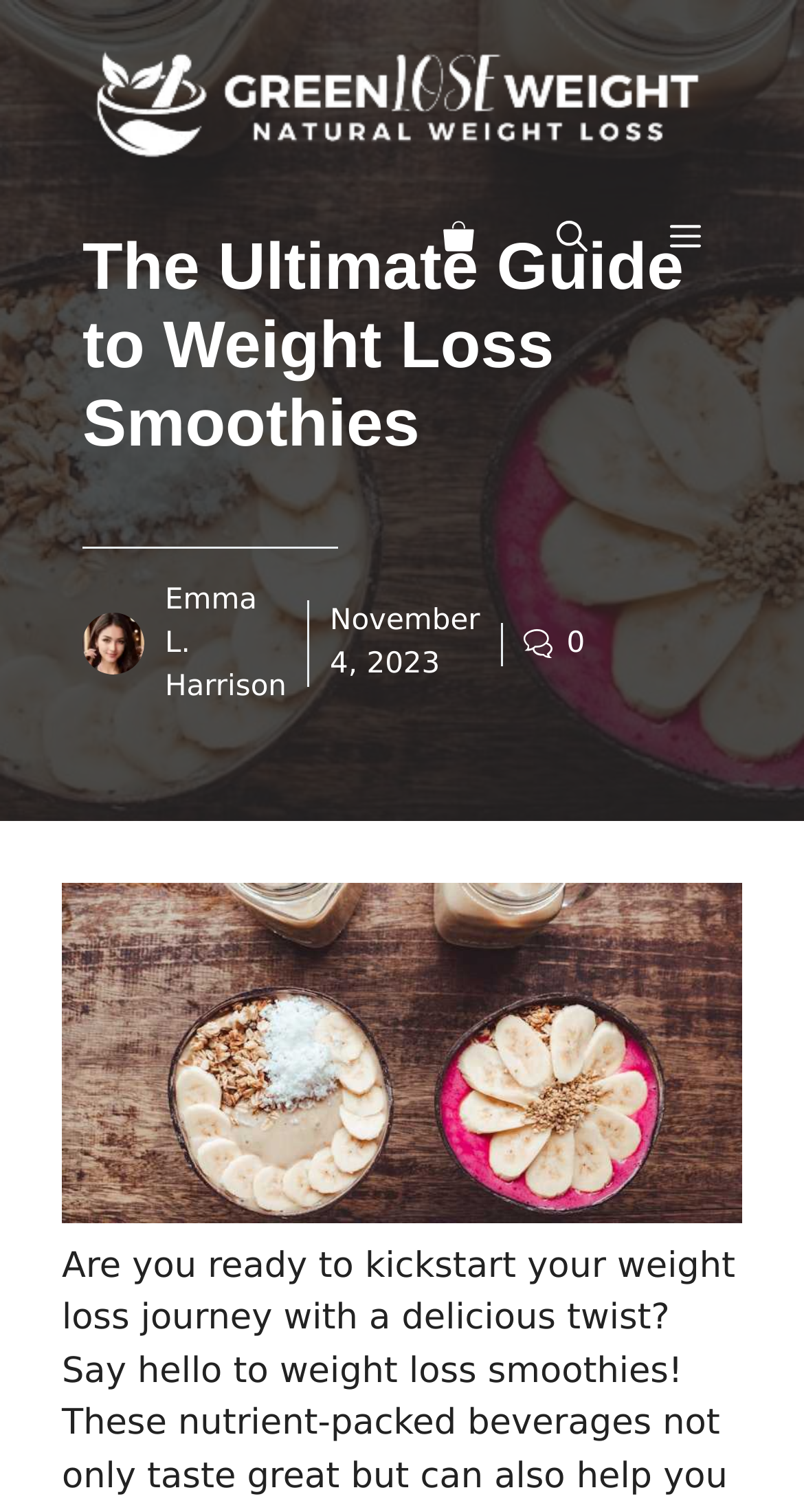Using the information from the screenshot, answer the following question thoroughly:
What is the topic of the article?

I found the topic of the article by looking at the heading element with the text 'The Ultimate Guide to Weight Loss Smoothies' which is a prominent element on the page.